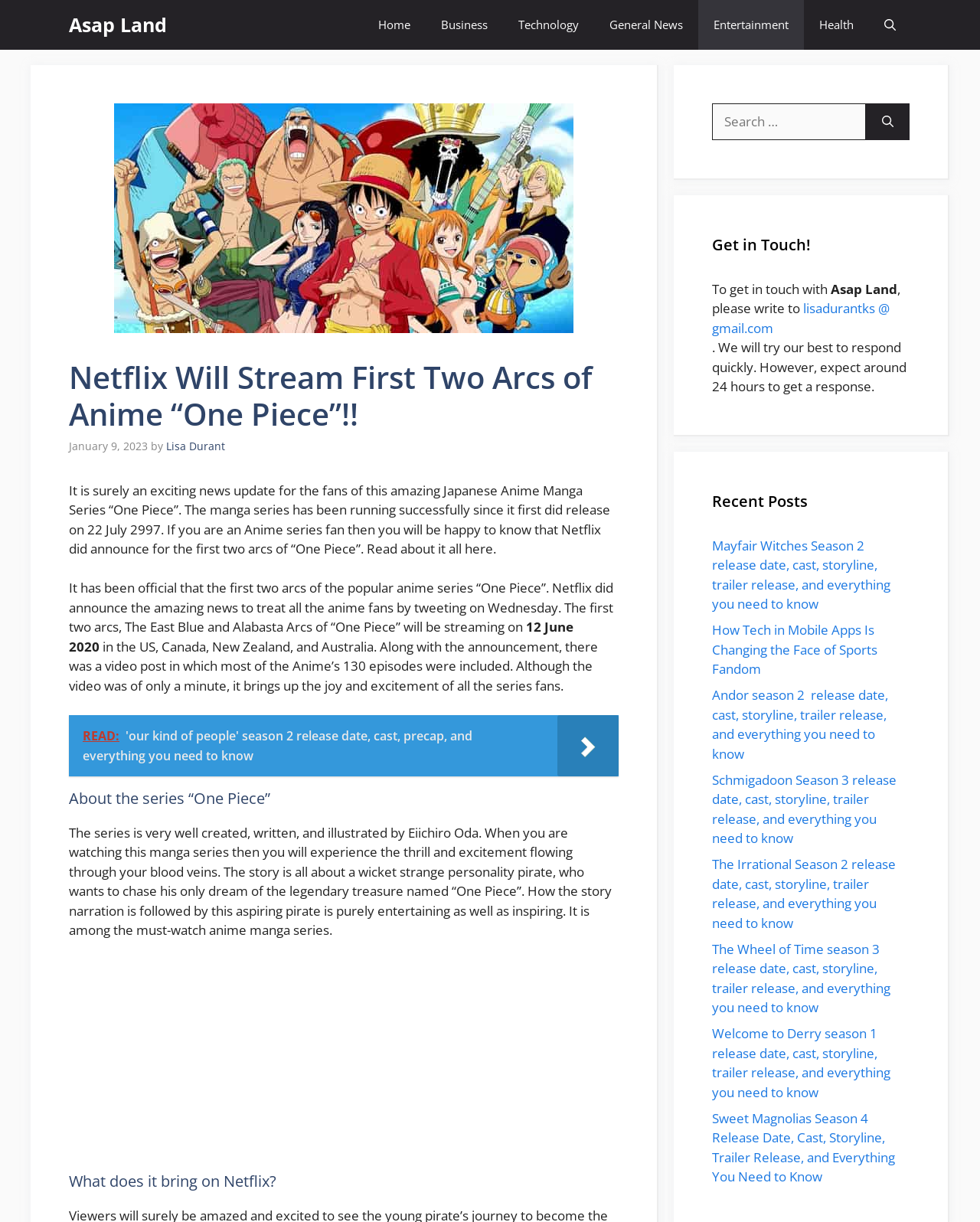Detail the various sections and features of the webpage.

The webpage is about Netflix streaming the first two arcs of the popular Japanese Anime Manga Series "One Piece". At the top, there is a navigation bar with links to different sections of the website, including "Home", "Business", "Technology", "General News", "Entertainment", and "Health". Below the navigation bar, there is a header section with a title "Netflix Will Stream First Two Arcs of Anime “One Piece”!!" and a time stamp "January 9, 2023". 

To the right of the header section, there is an image related to "One Piece". Below the header section, there is a paragraph of text that summarizes the news update, followed by several paragraphs of text that provide more details about the announcement, including the release date and the number of episodes. 

On the right side of the page, there is a search bar with a button labeled "Search". Below the search bar, there is a section titled "Get in Touch!" with contact information, including an email address. Further down, there is a section titled "Recent Posts" with links to several other news articles.

The overall structure of the webpage is divided into two main sections: the main content area on the left and the sidebar on the right. The main content area is focused on the news update about "One Piece" on Netflix, while the sidebar provides additional features and links to other content on the website.